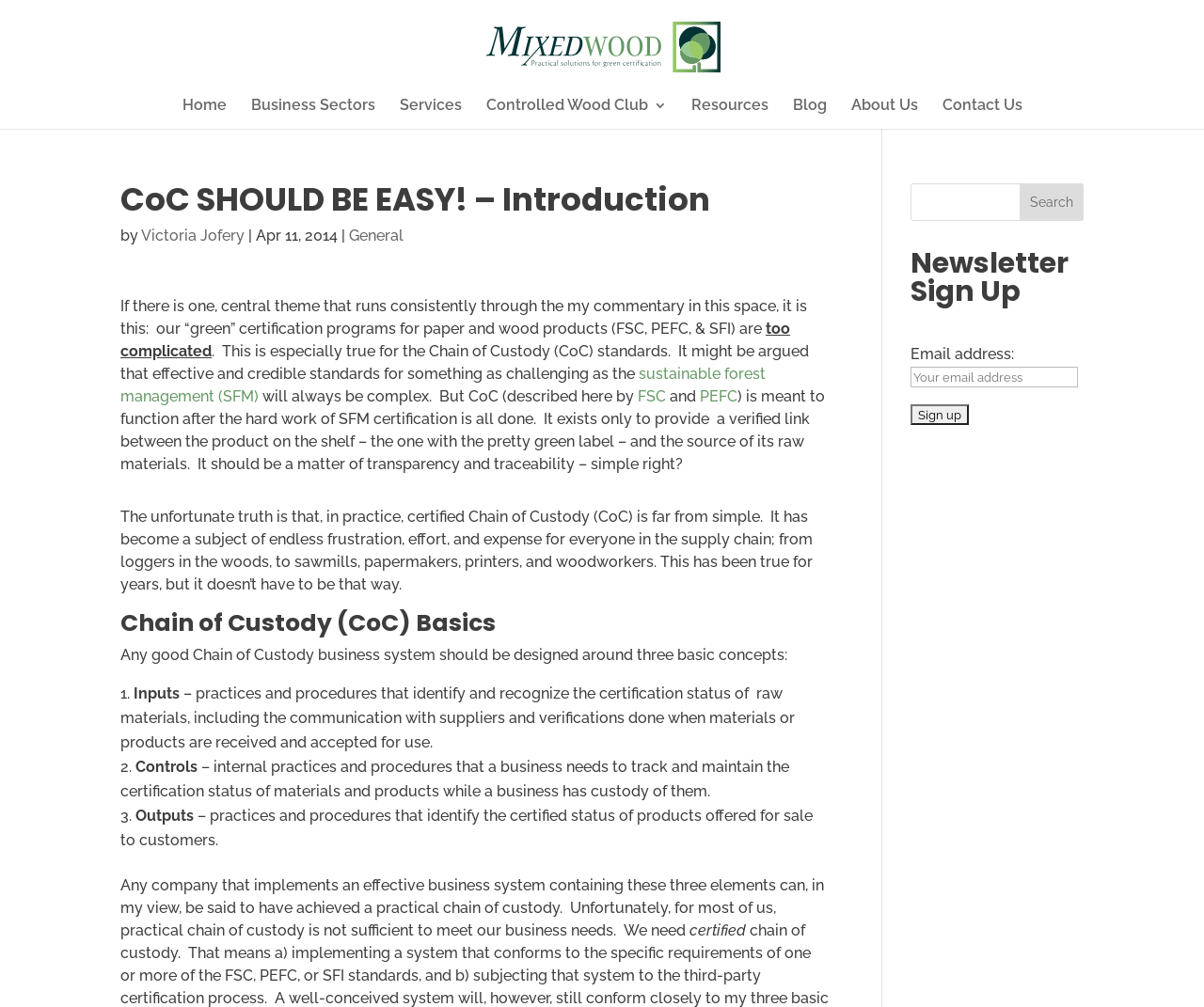Based on the image, provide a detailed and complete answer to the question: 
What is the purpose of Chain of Custody (CoC) standards?

According to the webpage, the CoC standards are meant to provide a verified link between the product on the shelf and the source of its raw materials, ensuring transparency and traceability.